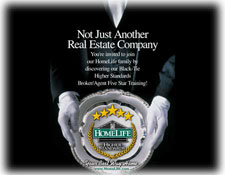Using the information in the image, give a detailed answer to the following question: What is held by the gloved hands?

The caption describes the image as featuring a silver tray held by gloved hands, symbolizing the upscale and professional service offered by the real estate company.